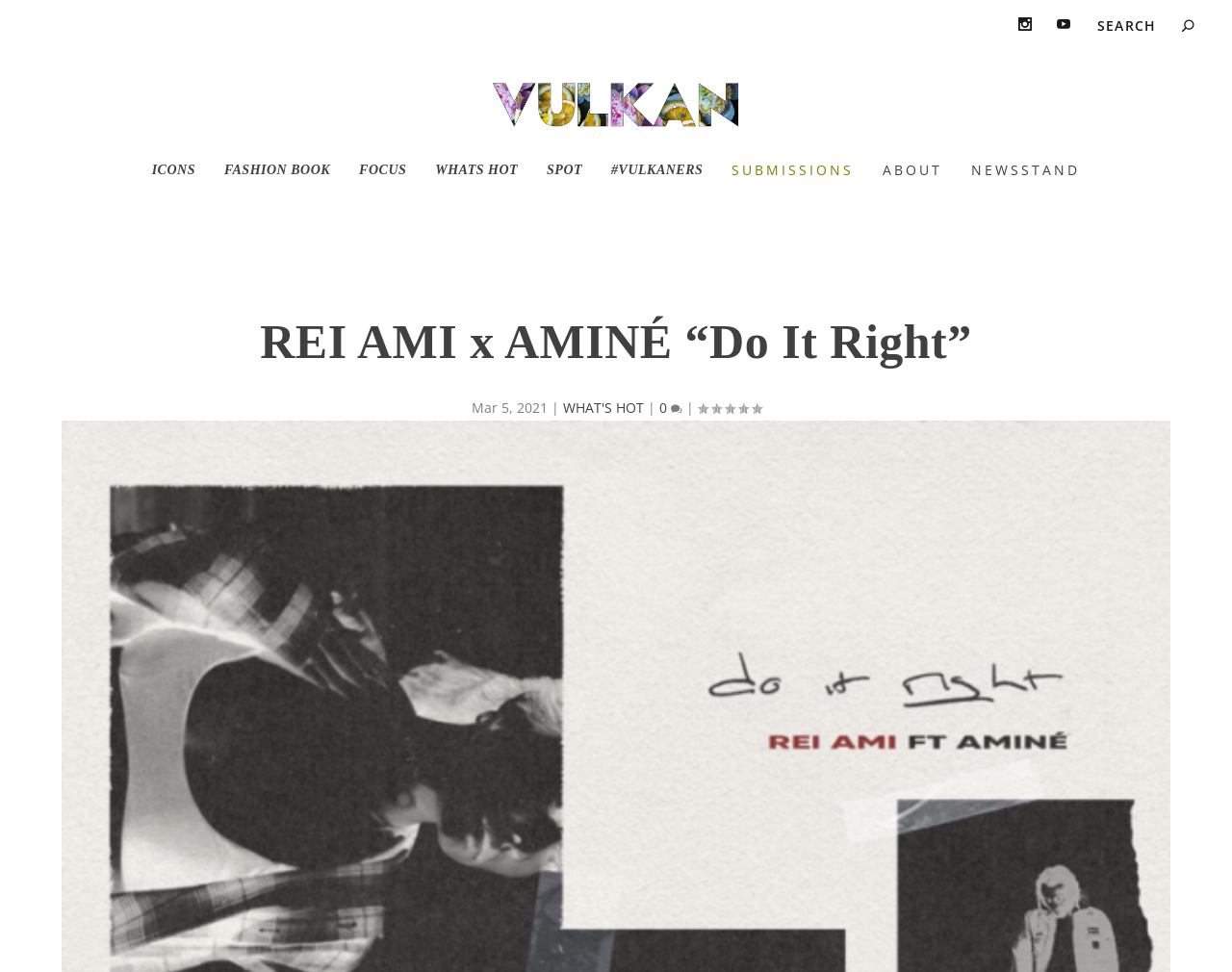Please mark the clickable region by giving the bounding box coordinates needed to complete this instruction: "Select a category".

None